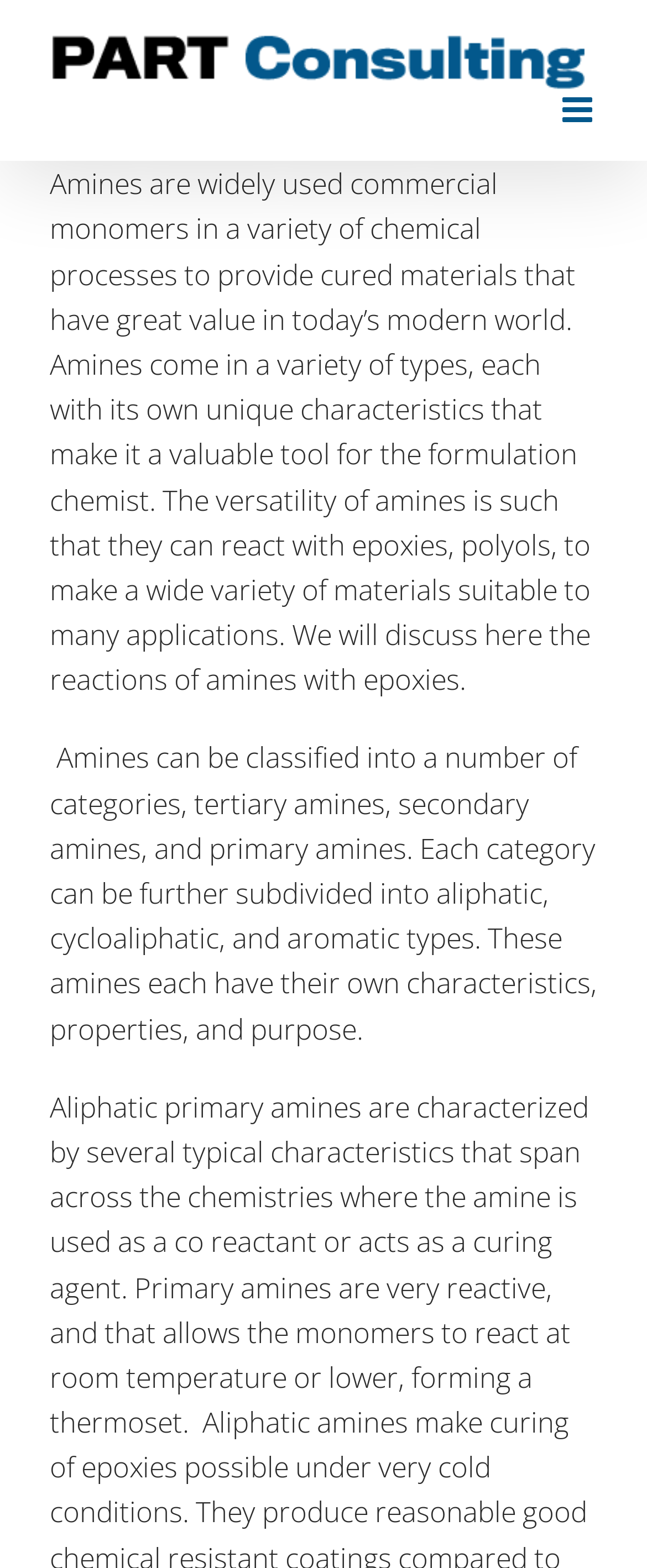Using the description: "aria-label="Toggle mobile menu"", identify the bounding box of the corresponding UI element in the screenshot.

[0.869, 0.059, 0.923, 0.082]